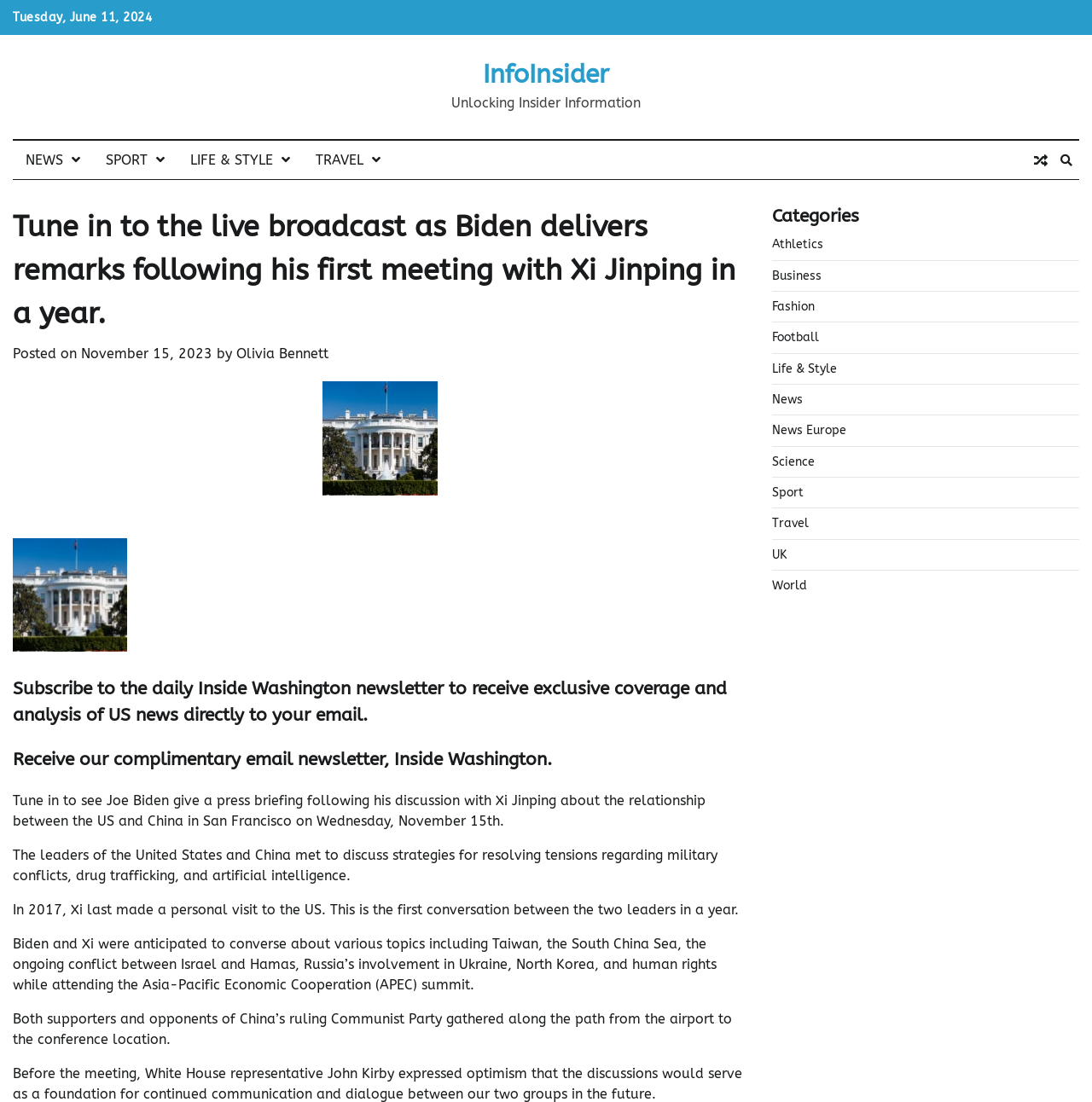Your task is to extract the text of the main heading from the webpage.

Tune in to the live broadcast as Biden delivers remarks following his first meeting with Xi Jinping in a year.